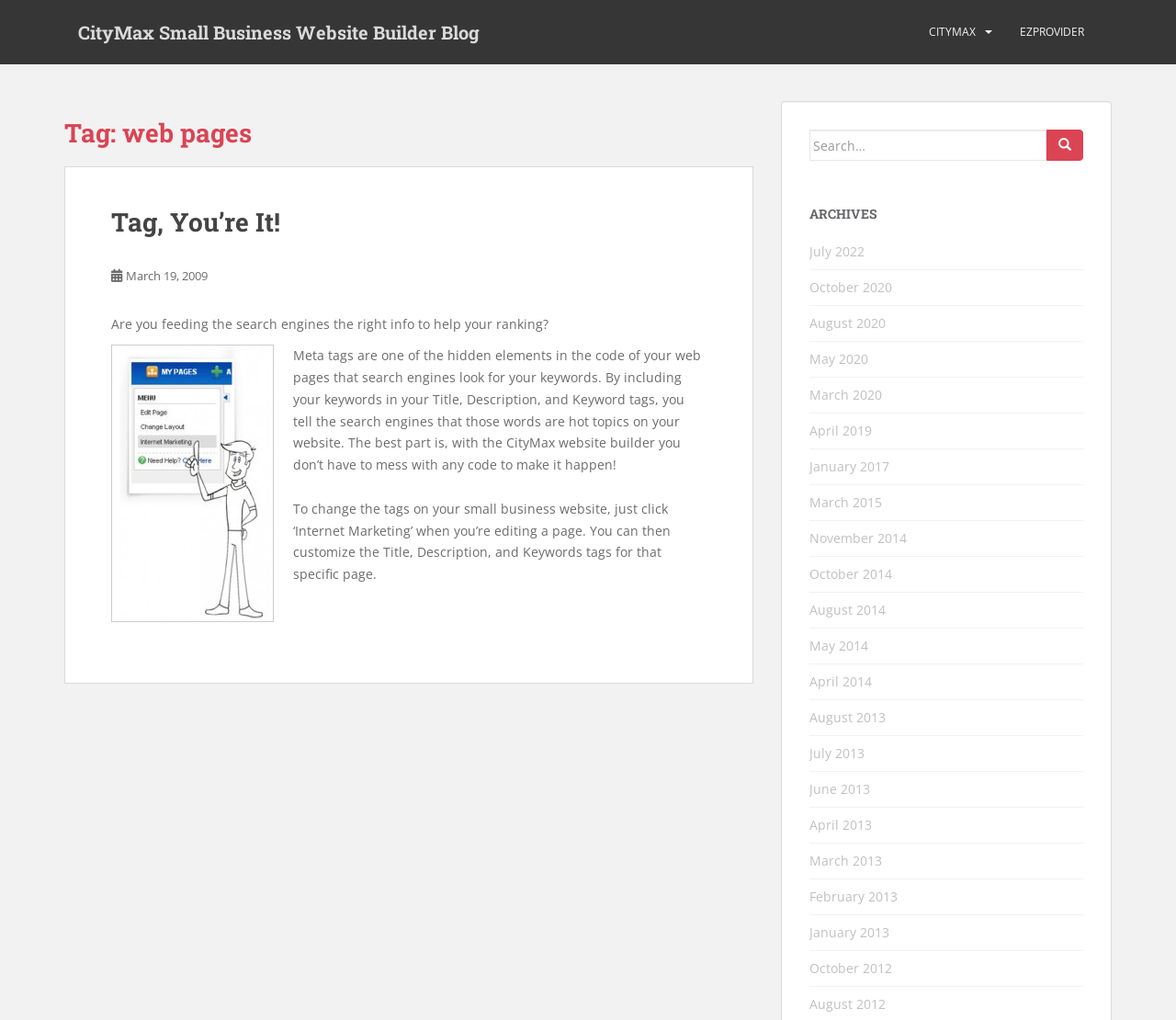Please answer the following question as detailed as possible based on the image: 
What type of content is archived on this website?

The webpage has an 'ARCHIVES' section that lists various months and years, suggesting that the website archives blog posts or articles published in the past. The links in this section likely lead to collections of blog posts from specific time periods.